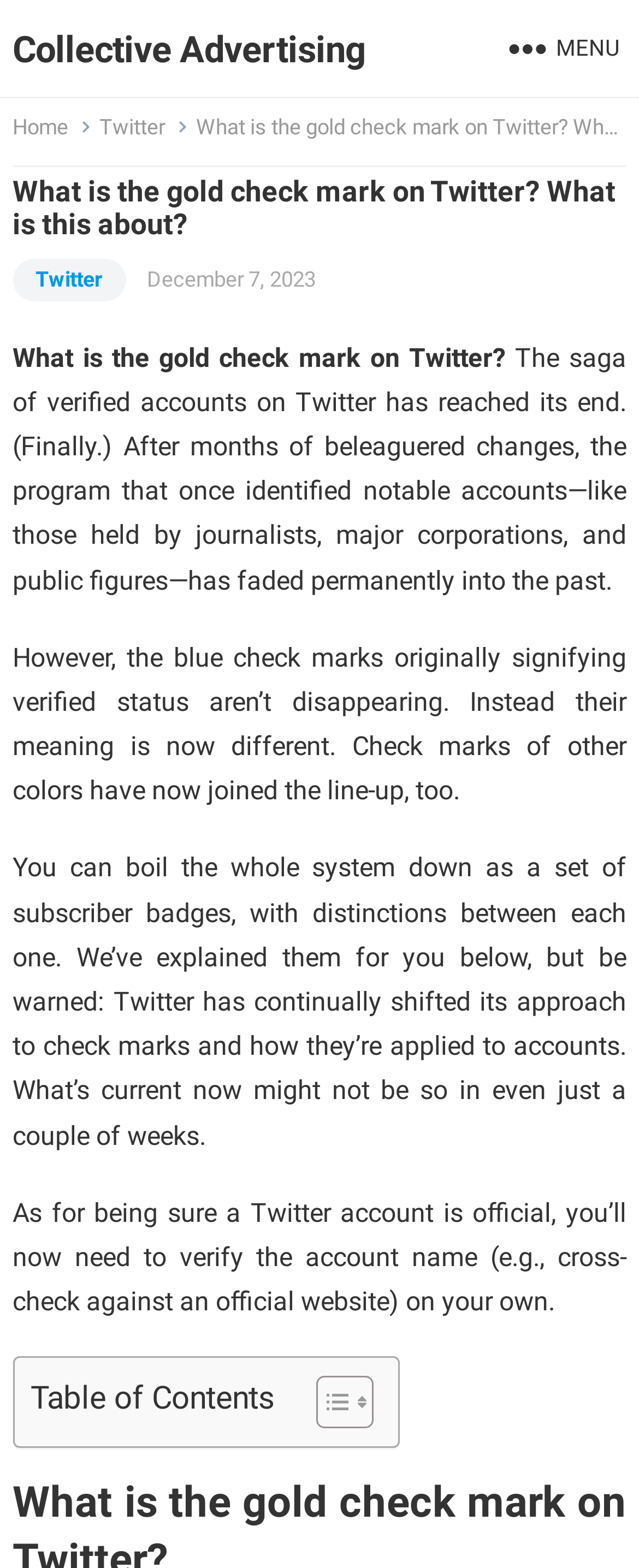Give the bounding box coordinates for the element described as: "[PDF]".

None